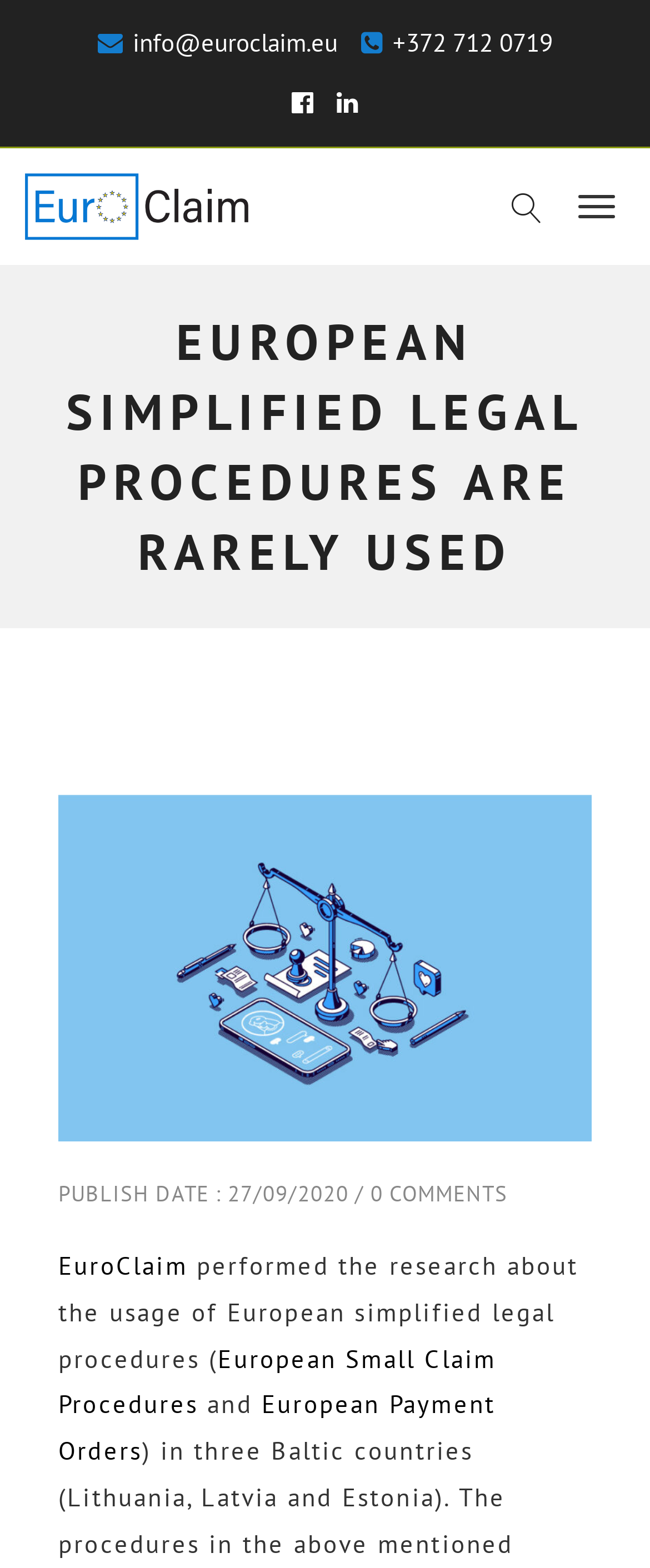Can you specify the bounding box coordinates for the region that should be clicked to fulfill this instruction: "Learn more about European Payment Orders".

[0.09, 0.886, 0.763, 0.935]